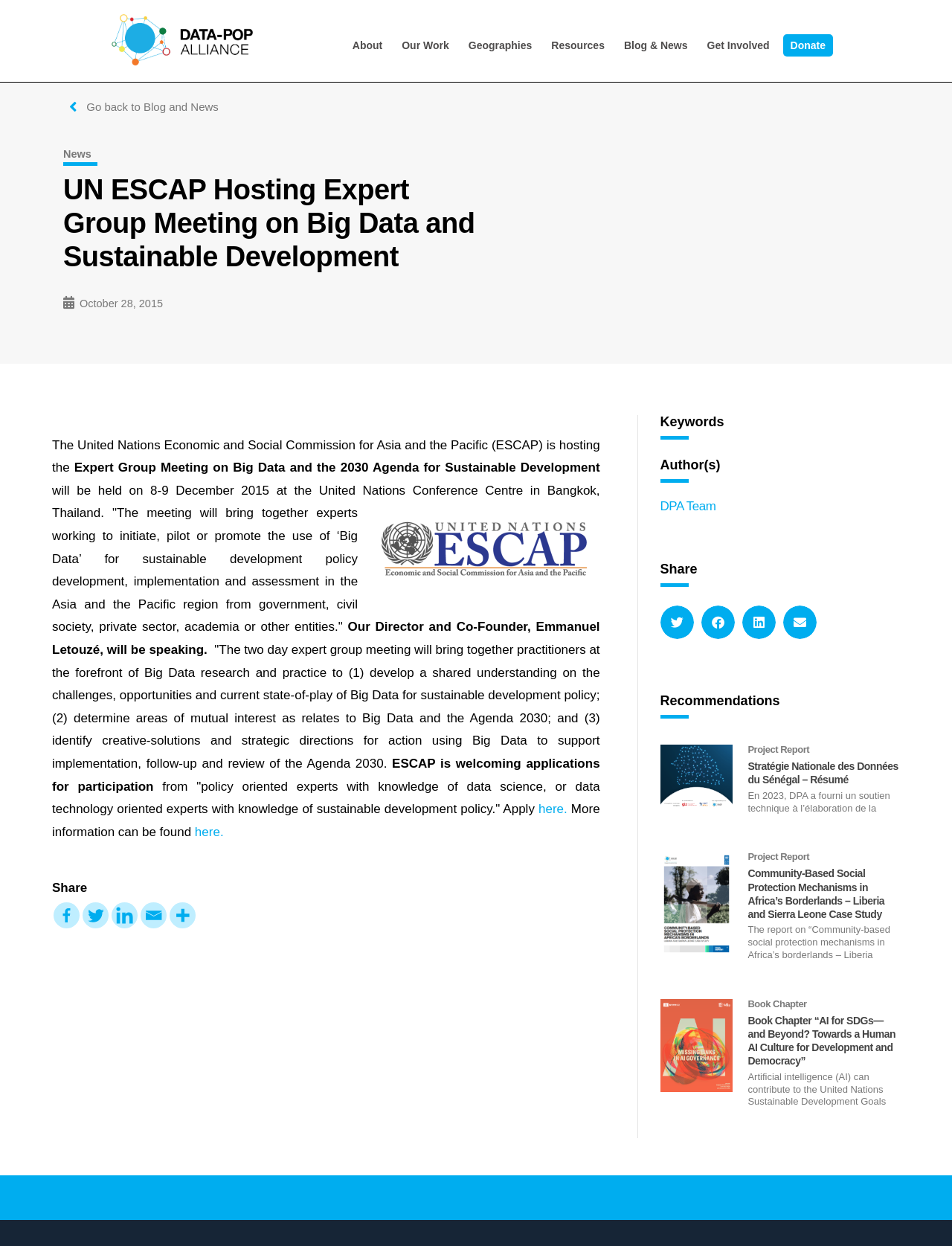Explain in detail what is displayed on the webpage.

This webpage appears to be a blog post or news article from the Data-Pop Alliance, a organization focused on big data and sustainable development. At the top of the page, there is a navigation menu with links to "About", "Our Work", "Geographies", "Resources", "Blog & News", "Get Involved", and "Donate". Below the navigation menu, there is a heading that reads "UN ESCAP Hosting Expert Group Meeting on Big Data and Sustainable Development".

The main content of the page is a news article or blog post about an upcoming expert group meeting on big data and sustainable development, hosted by the United Nations Economic and Social Commission for Asia and the Pacific (ESCAP). The meeting will take place on December 8-9, 2015, at the United Nations Conference Centre in Bangkok, Thailand. The article provides details about the meeting, including its objectives and the expected outcomes.

To the right of the main content, there is a sidebar with several sections, including "Keywords", "Author(s)", and "Recommendations". The "Recommendations" section lists several related articles or reports, including a project report, a book chapter, and a community-based social protection mechanisms case study.

At the bottom of the page, there are social media sharing links, allowing users to share the article on Facebook, Twitter, LinkedIn, and via email. There is also a "More" link that likely leads to additional sharing options.

Throughout the page, there are several images, including a logo for ESCAP and several icons for social media platforms. The overall layout of the page is clean and easy to navigate, with clear headings and concise text.